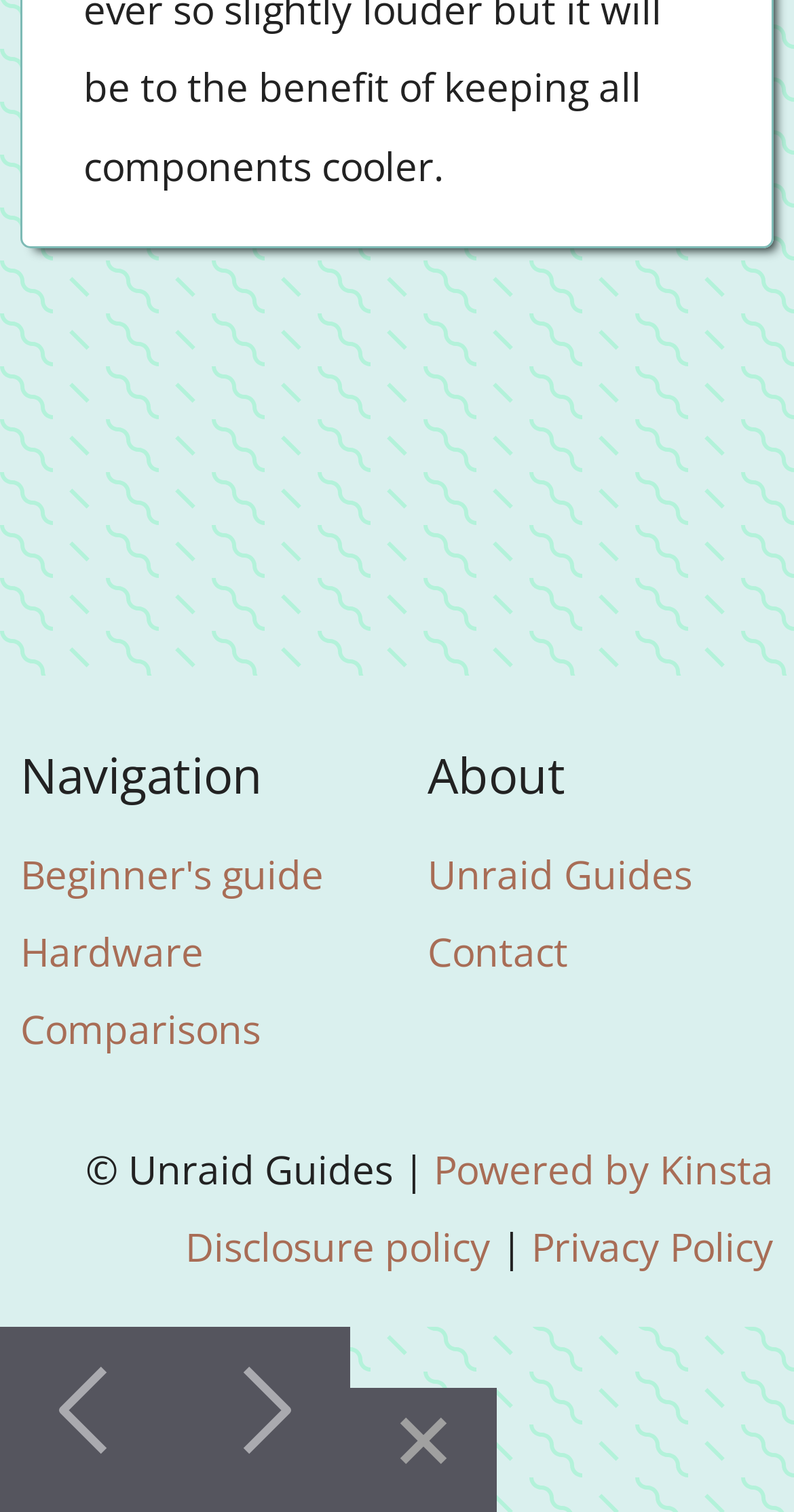Locate the bounding box coordinates of the clickable region necessary to complete the following instruction: "Visit Hardware page". Provide the coordinates in the format of four float numbers between 0 and 1, i.e., [left, top, right, bottom].

[0.026, 0.611, 0.256, 0.647]